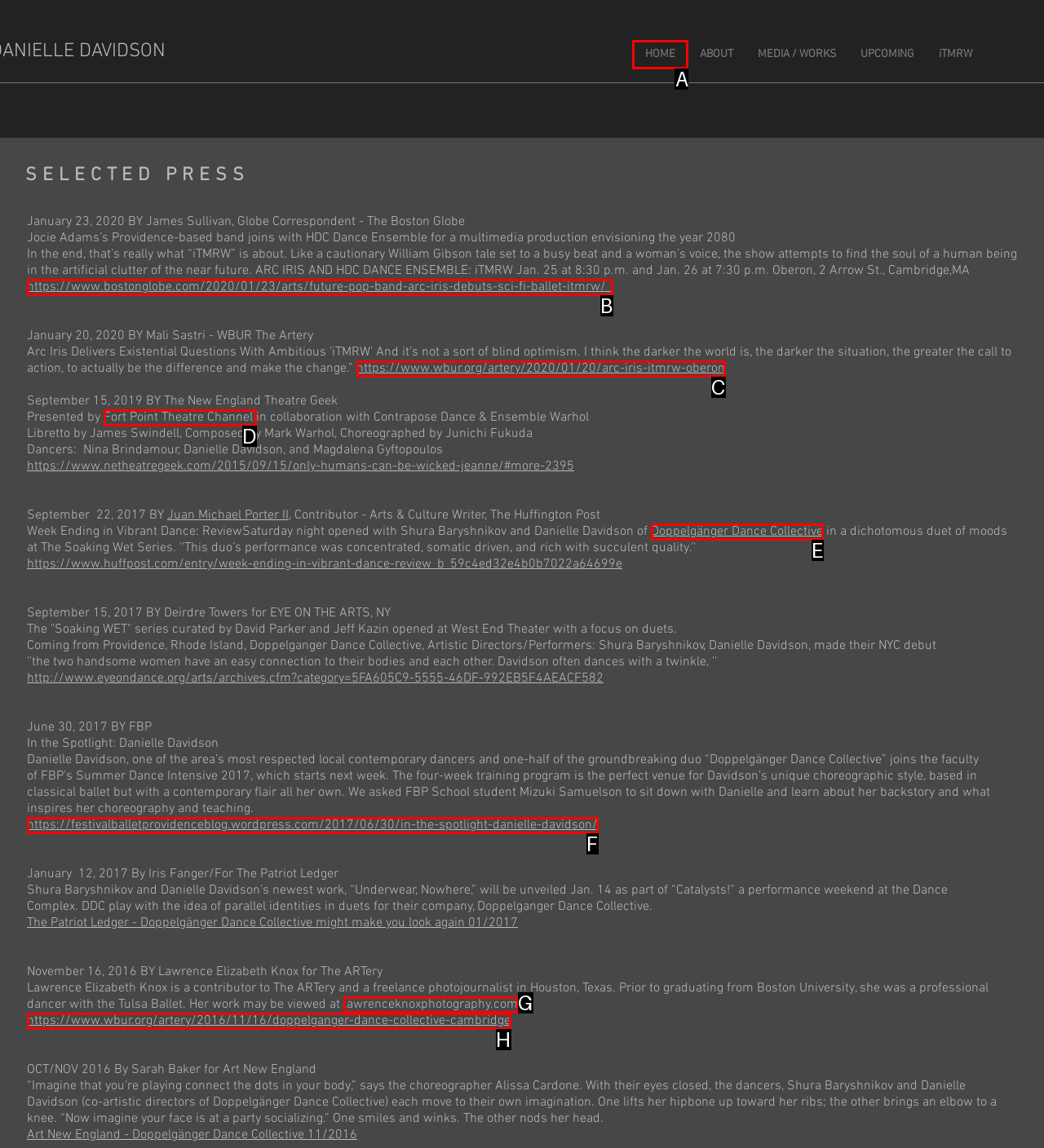Specify which element within the red bounding boxes should be clicked for this task: Click on the 'HOME' link Respond with the letter of the correct option.

A